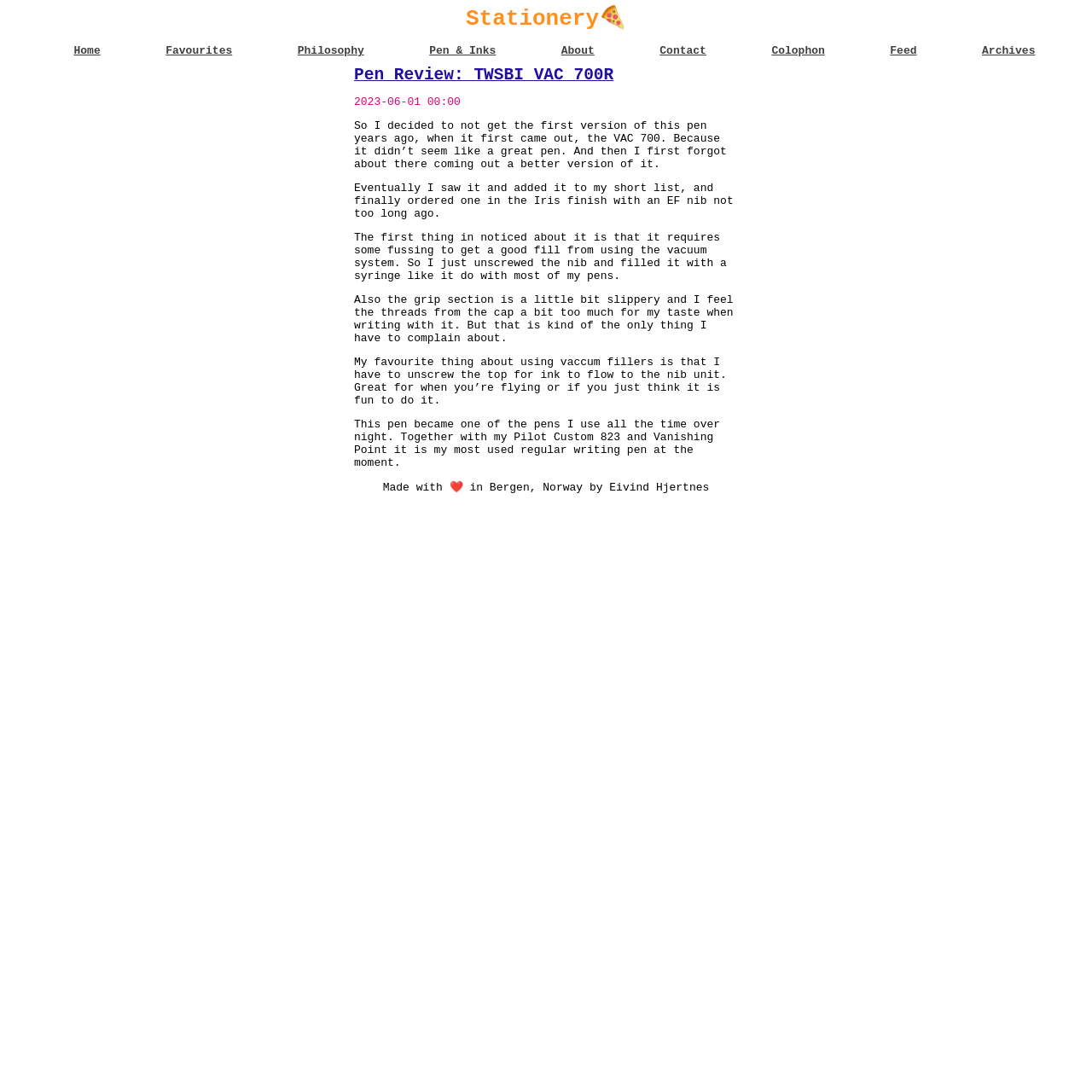Find the bounding box coordinates of the element to click in order to complete the given instruction: "Click on the 'Home' link."

[0.068, 0.041, 0.092, 0.052]